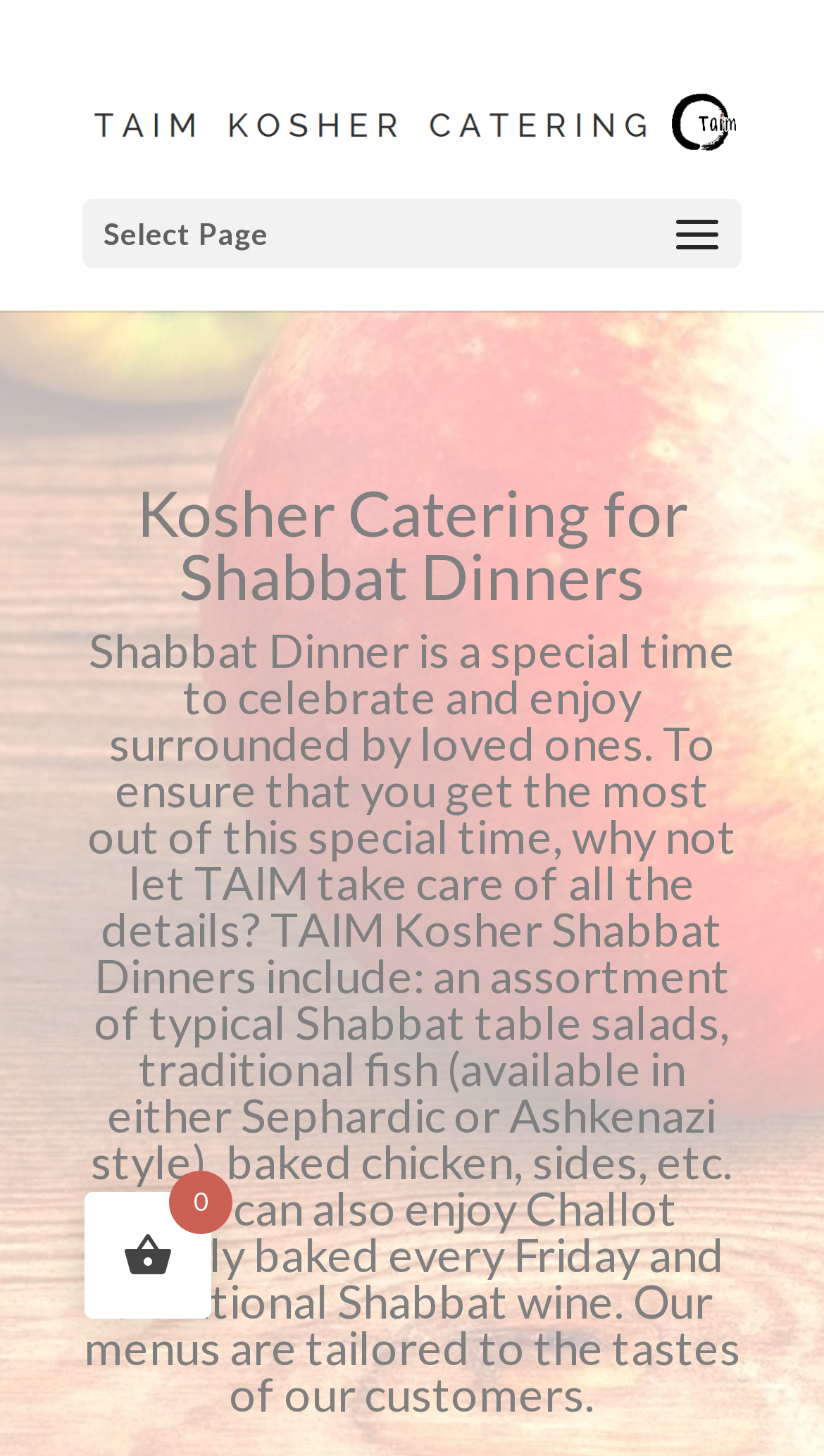Find the primary header on the webpage and provide its text.

Kosher Catering for Shabbat Dinners